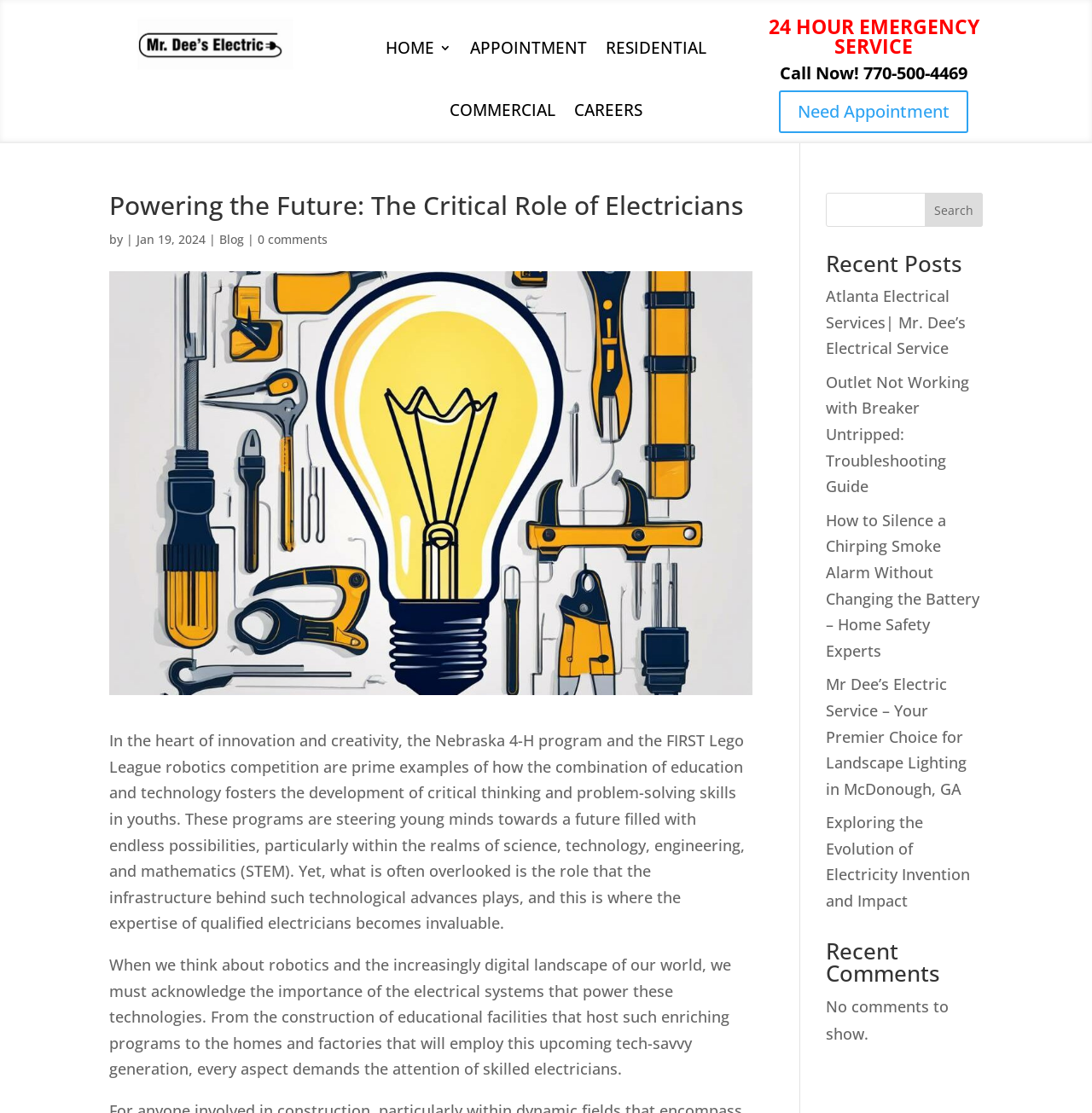Locate the bounding box coordinates of the item that should be clicked to fulfill the instruction: "Click the HOME link".

[0.353, 0.021, 0.413, 0.071]